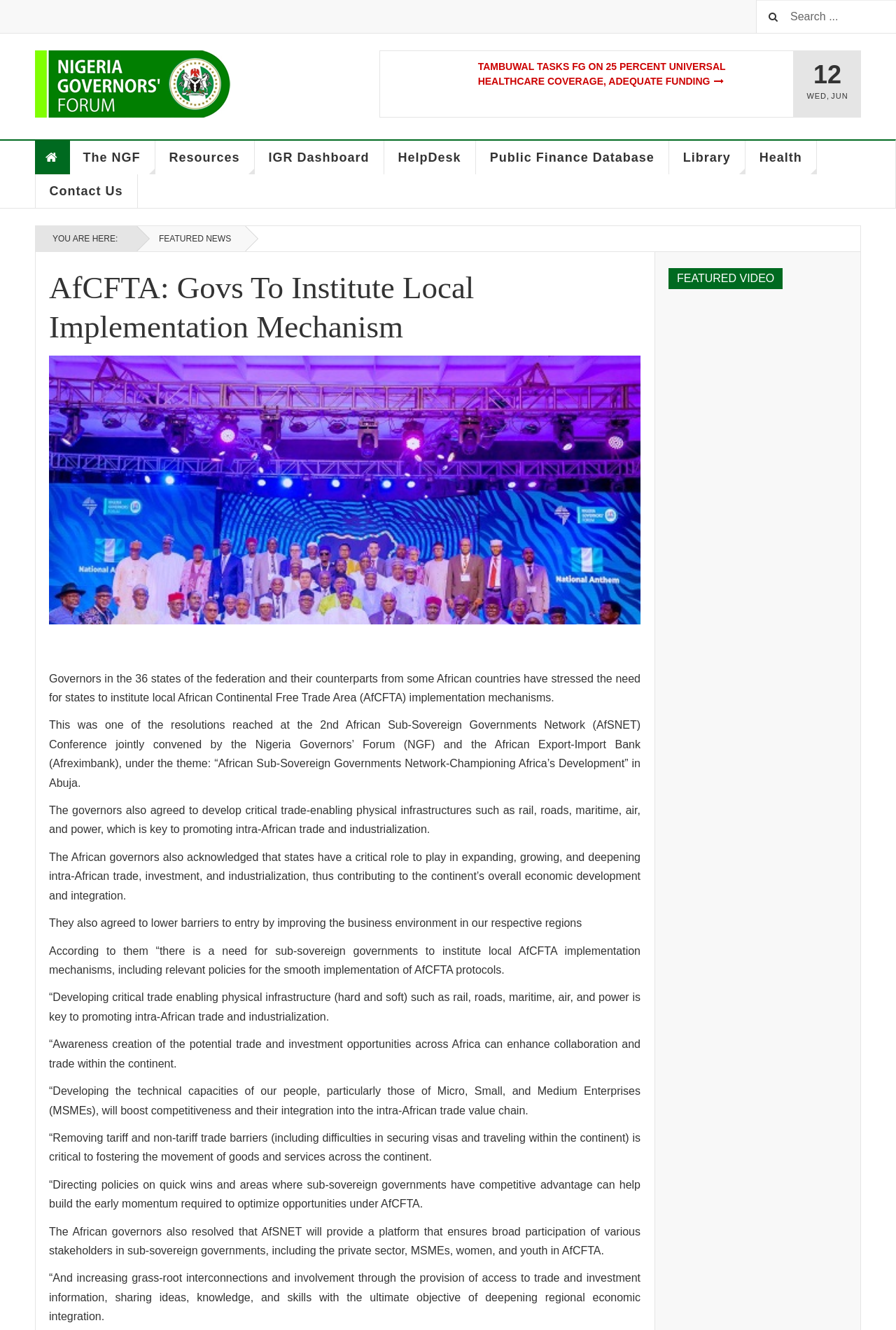Provide a brief response to the question using a single word or phrase: 
What is the role of states in expanding intra-African trade?

Critical role